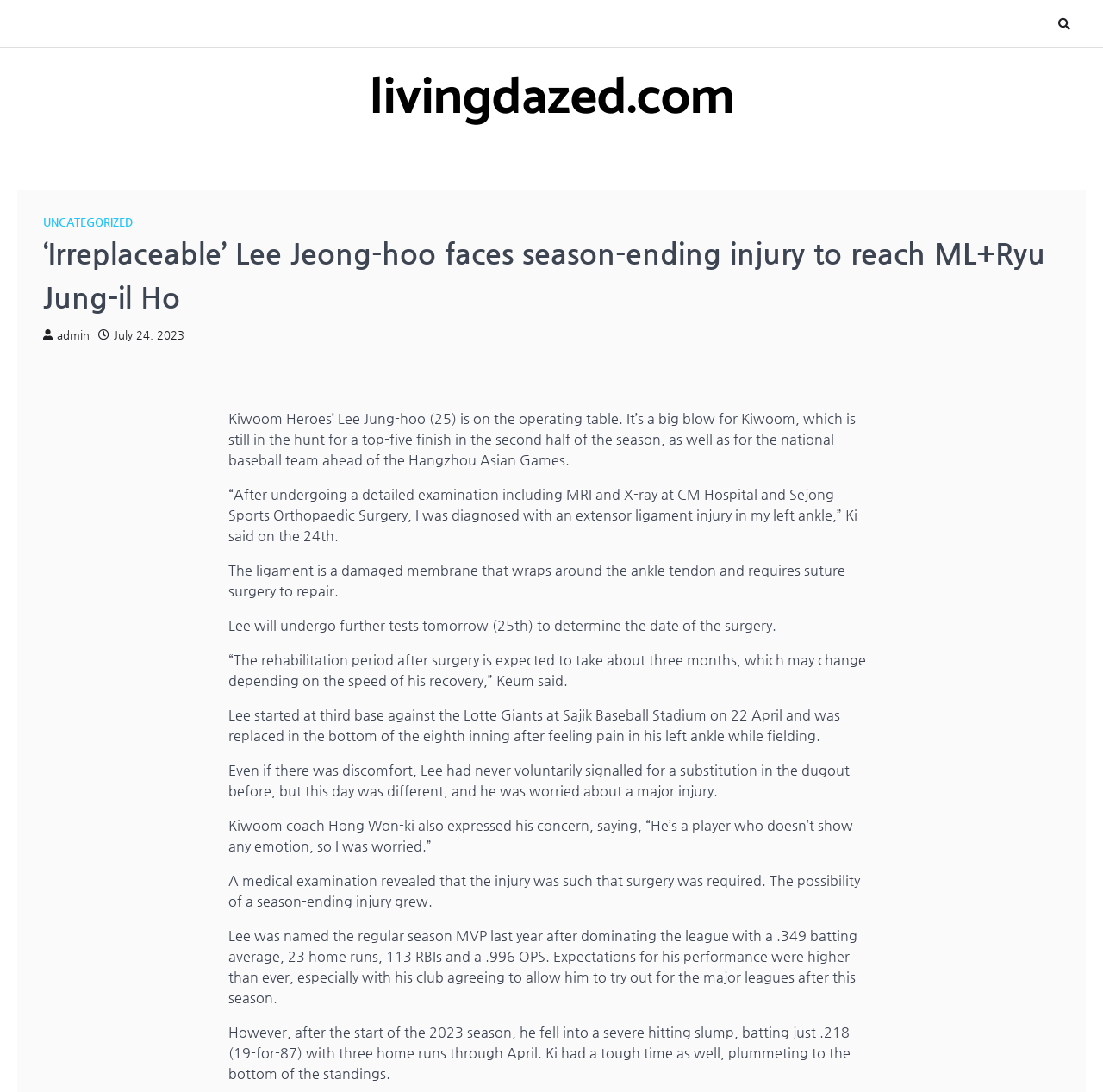Using the webpage screenshot, find the UI element described by alt="search". Provide the bounding box coordinates in the format (top-left x, top-left y, bottom-right x, bottom-right y), ensuring all values are floating point numbers between 0 and 1.

None